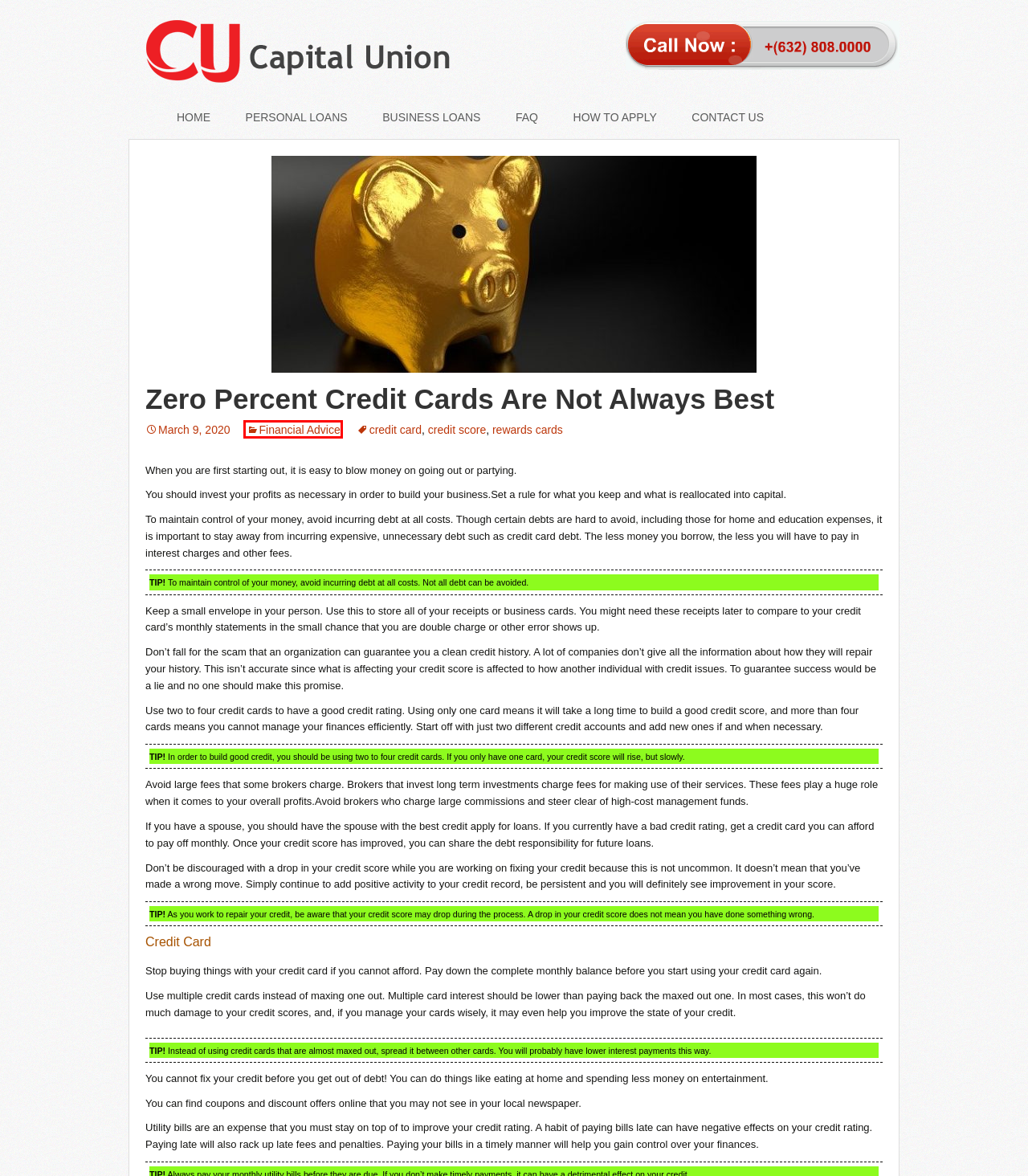Review the webpage screenshot provided, noting the red bounding box around a UI element. Choose the description that best matches the new webpage after clicking the element within the bounding box. The following are the options:
A. Contact Us - Capital Union - Personal Loan | PayDay Loans | Online Loans
B. Home - Capital Union - Personal Loan | PayDay Loans | Online Loans
C. Faq - Capital Union - Personal Loan | PayDay Loans | Online Loans
D. Business Loans - Capital Union - Personal Loan | PayDay Loans | Online Loans
E. Personal Loans - Capital Union - Personal Loan | PayDay Loans | Online Loans
F. Financial Advice Archives - Capital Union - Personal Loan | PayDay Loans | Online Loans
G. credit score Archives - Capital Union - Personal Loan | PayDay Loans | Online Loans
H. How to apply - Capital Union - Personal Loan | PayDay Loans | Online Loans

F